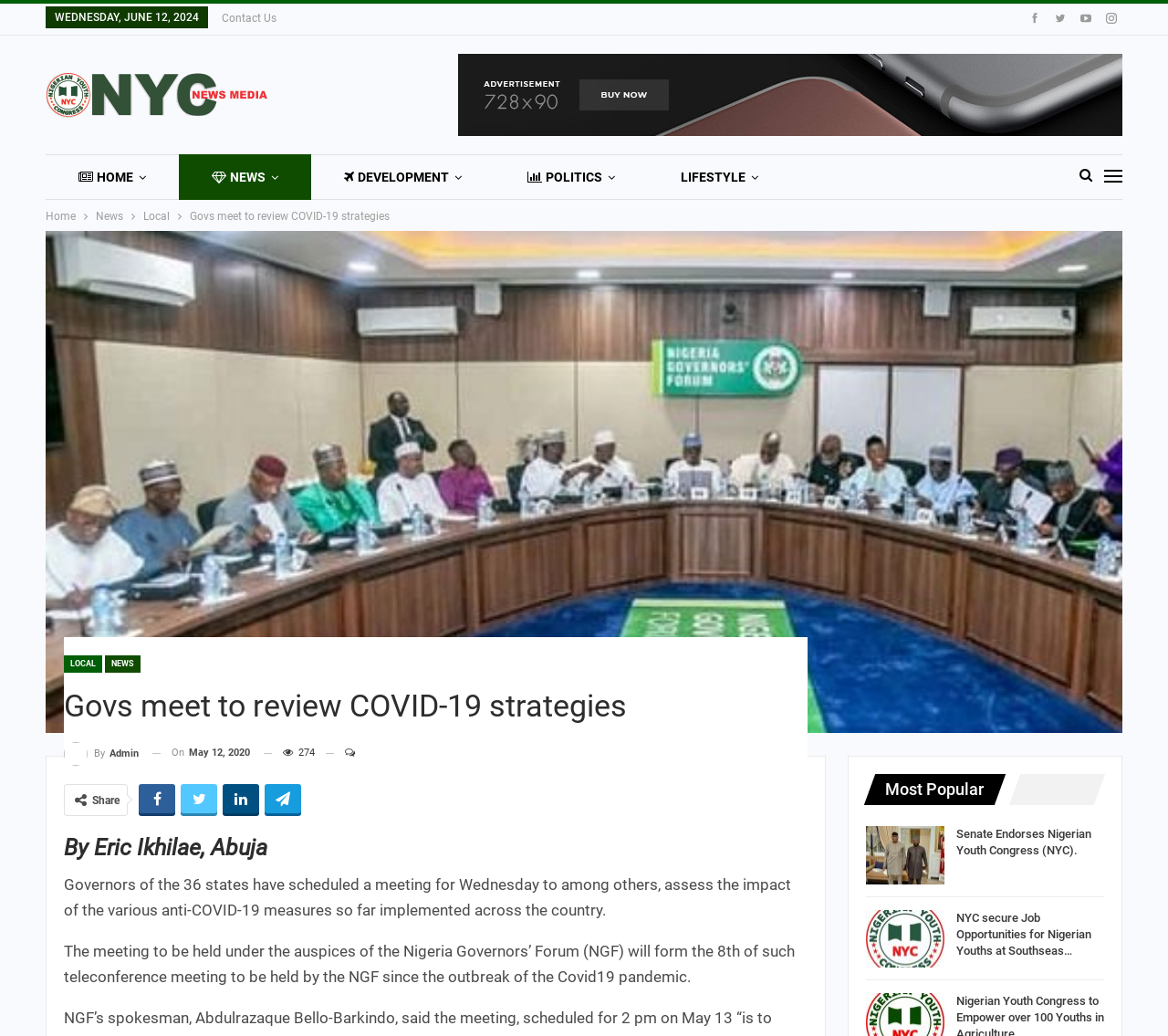Answer the question with a brief word or phrase:
What is the date of the article?

May 12, 2020